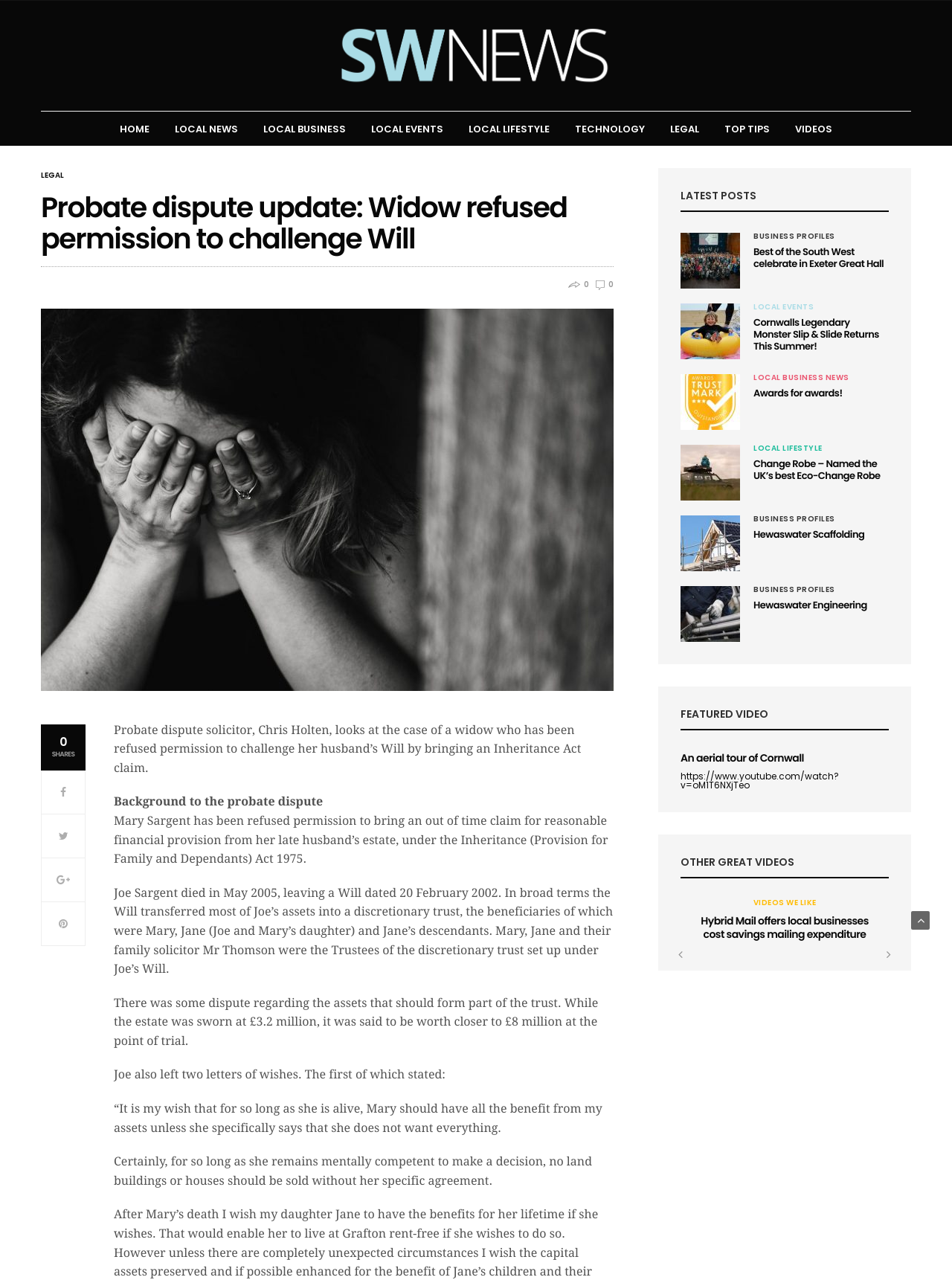Locate the bounding box coordinates of the clickable region necessary to complete the following instruction: "Click on the 'LEGAL' link". Provide the coordinates in the format of four float numbers between 0 and 1, i.e., [left, top, right, bottom].

[0.704, 0.095, 0.734, 0.106]